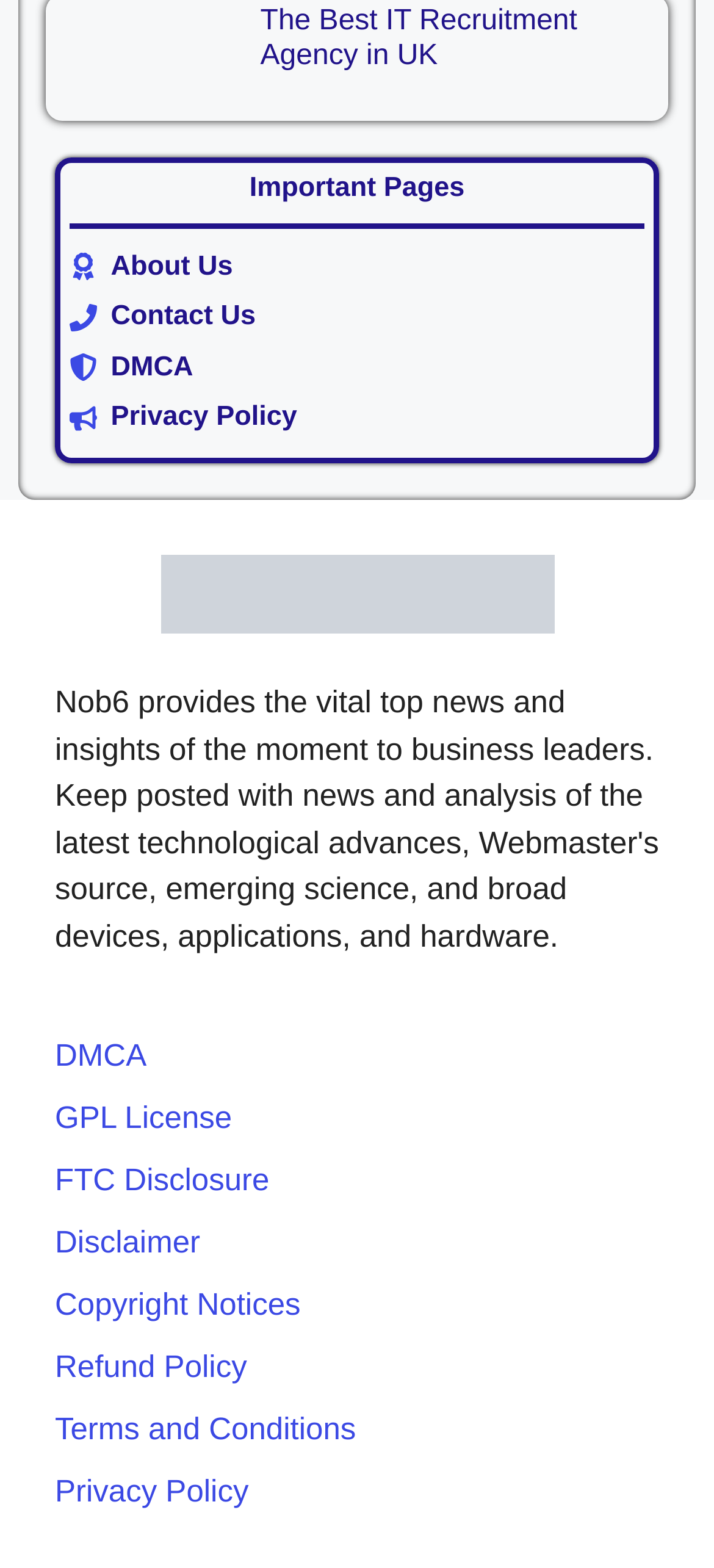Please analyze the image and provide a thorough answer to the question:
What type of links are listed under 'Important Pages'?

The links listed under 'Important Pages' are navigation links that provide access to other important pages on the website, such as 'About Us', 'Contact Us', 'DMCA', and 'Privacy Policy'.